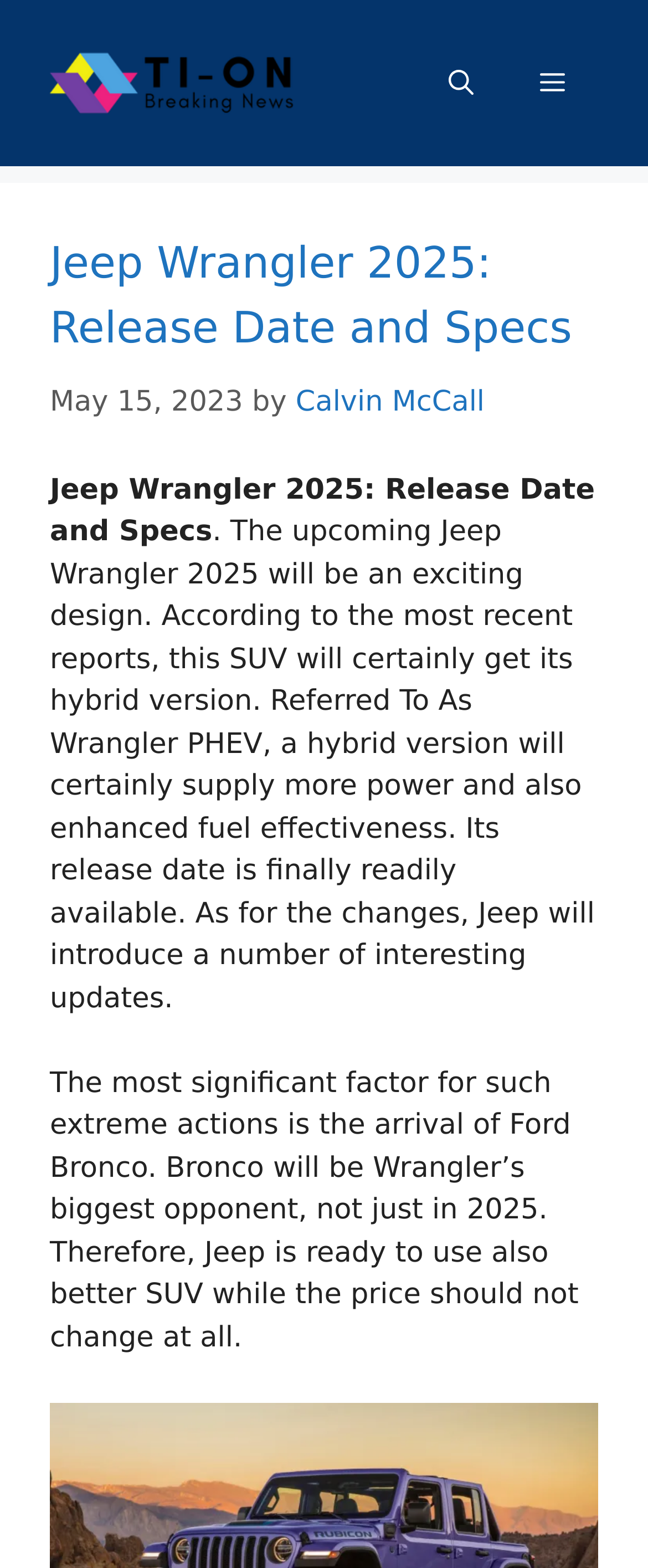Can you extract the primary headline text from the webpage?

Jeep Wrangler 2025: Release Date and Specs